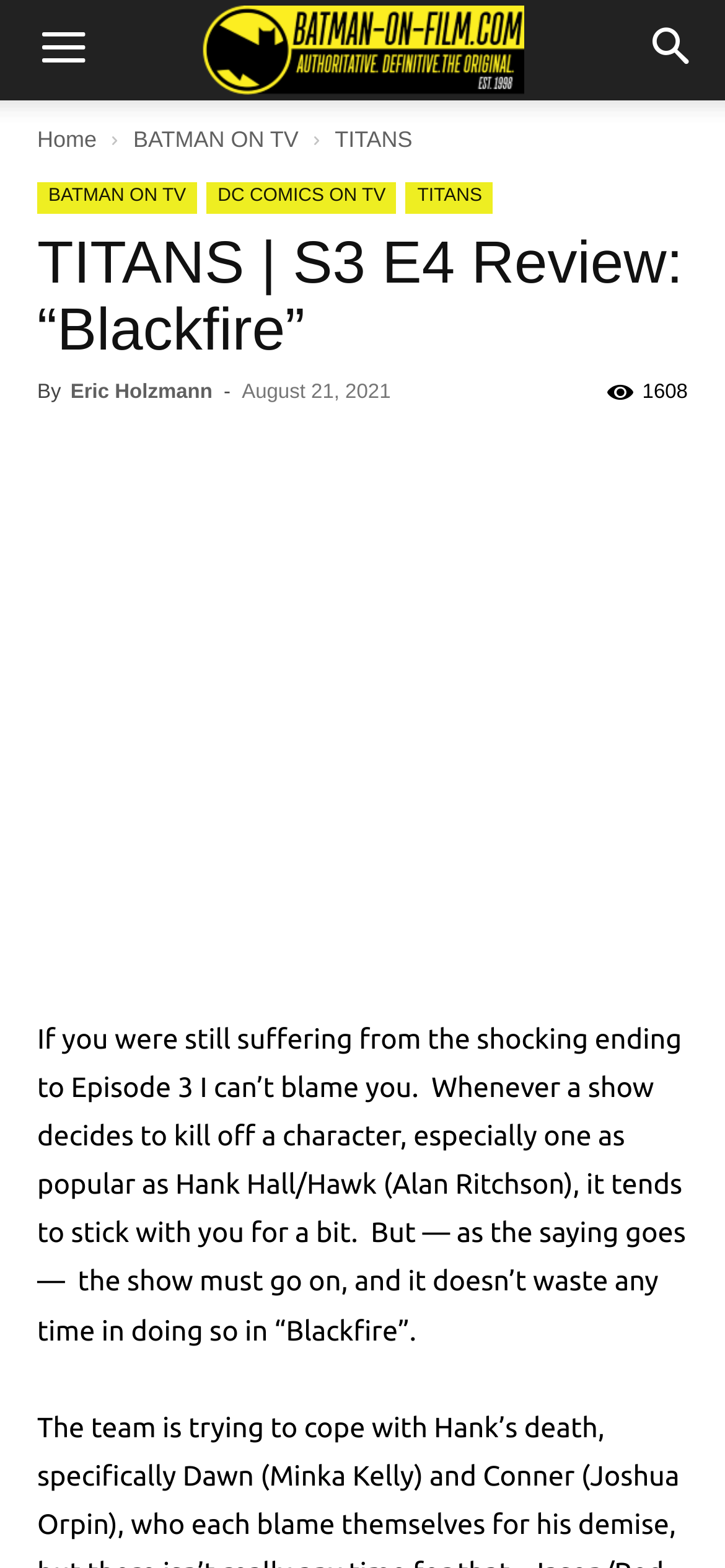Determine the bounding box coordinates for the HTML element described here: "DC COMICS ON TV".

[0.285, 0.116, 0.547, 0.136]